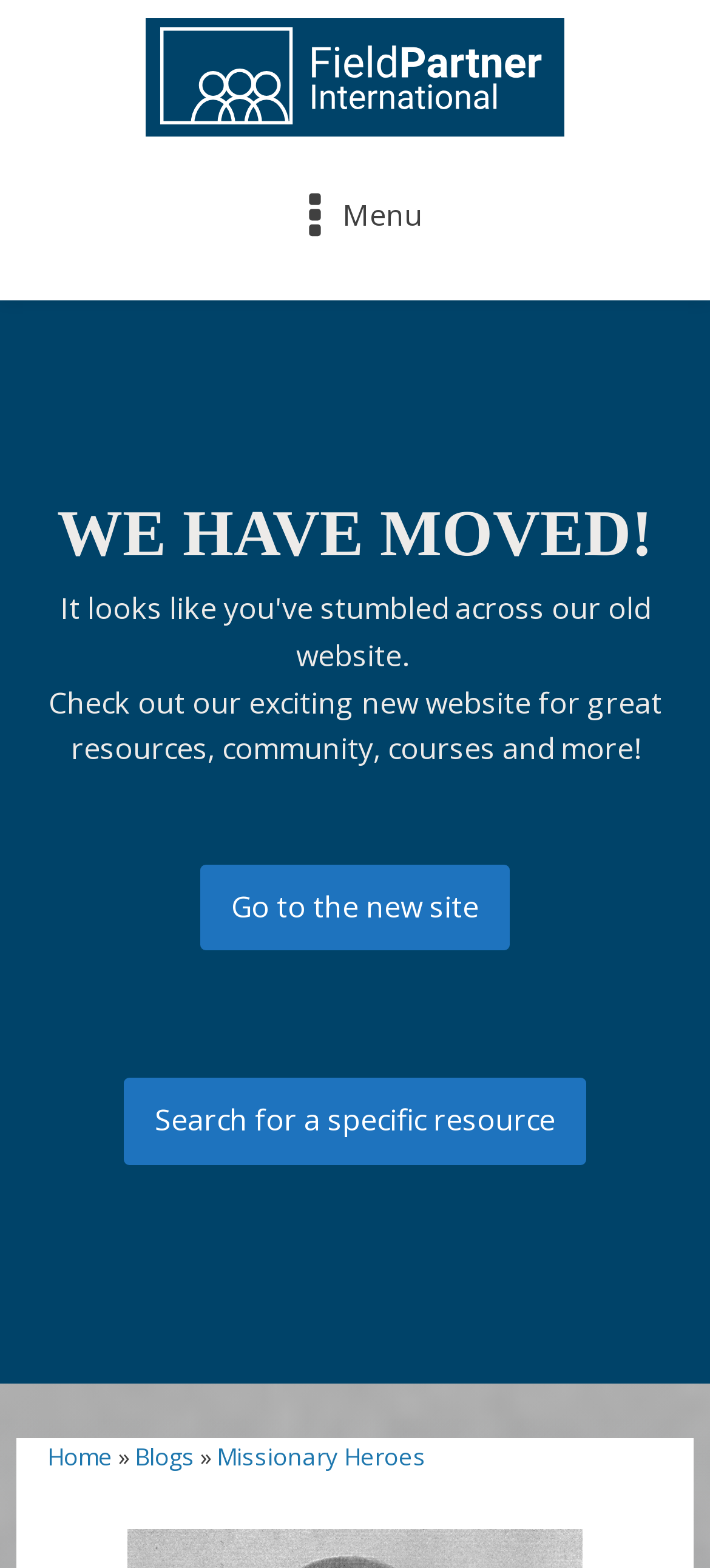Locate the primary heading on the webpage and return its text.

WE HAVE MOVED!